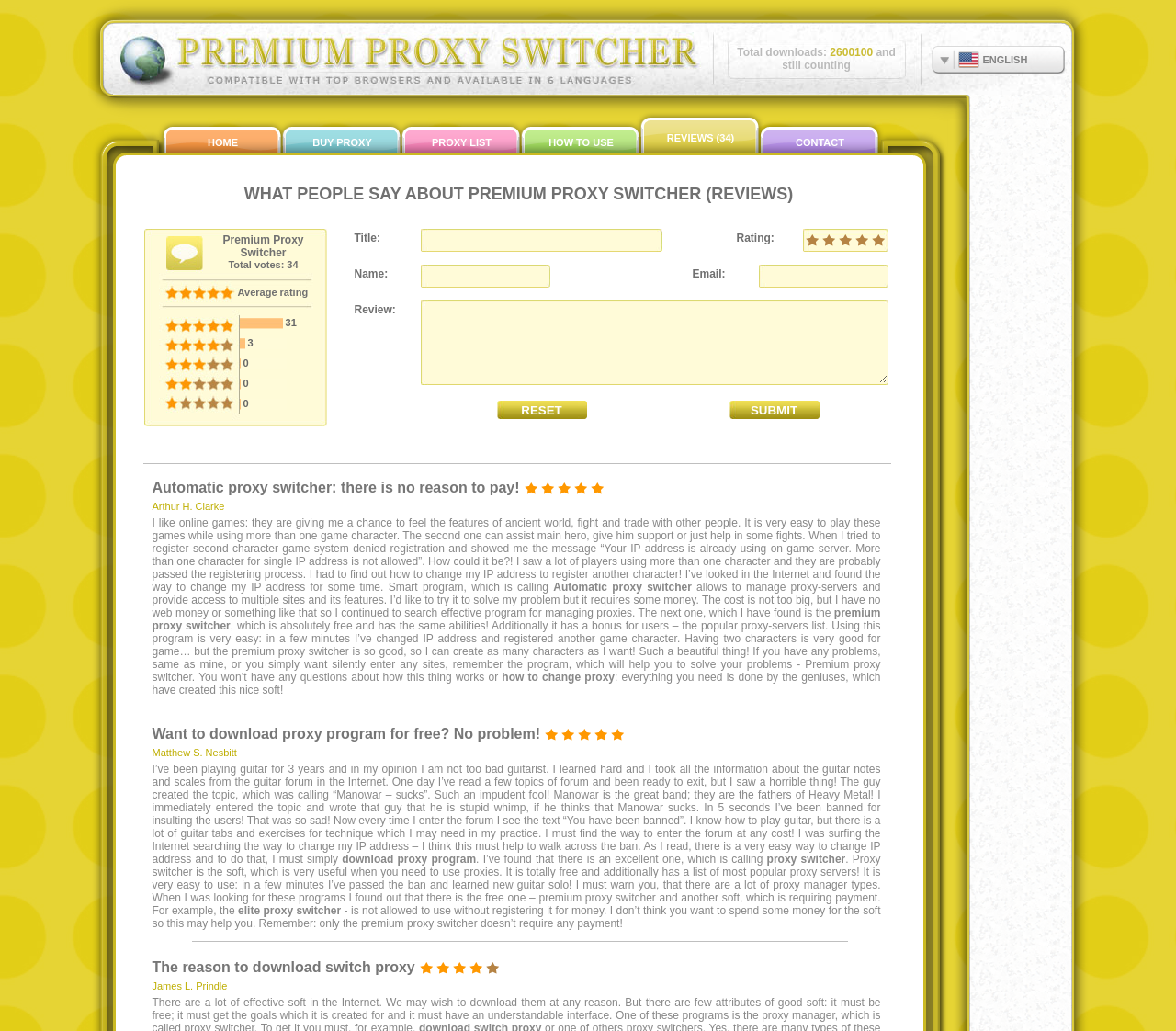For the element described, predict the bounding box coordinates as (top-left x, top-left y, bottom-right x, bottom-right y). All values should be between 0 and 1. Element description: name="review"

[0.361, 0.294, 0.754, 0.372]